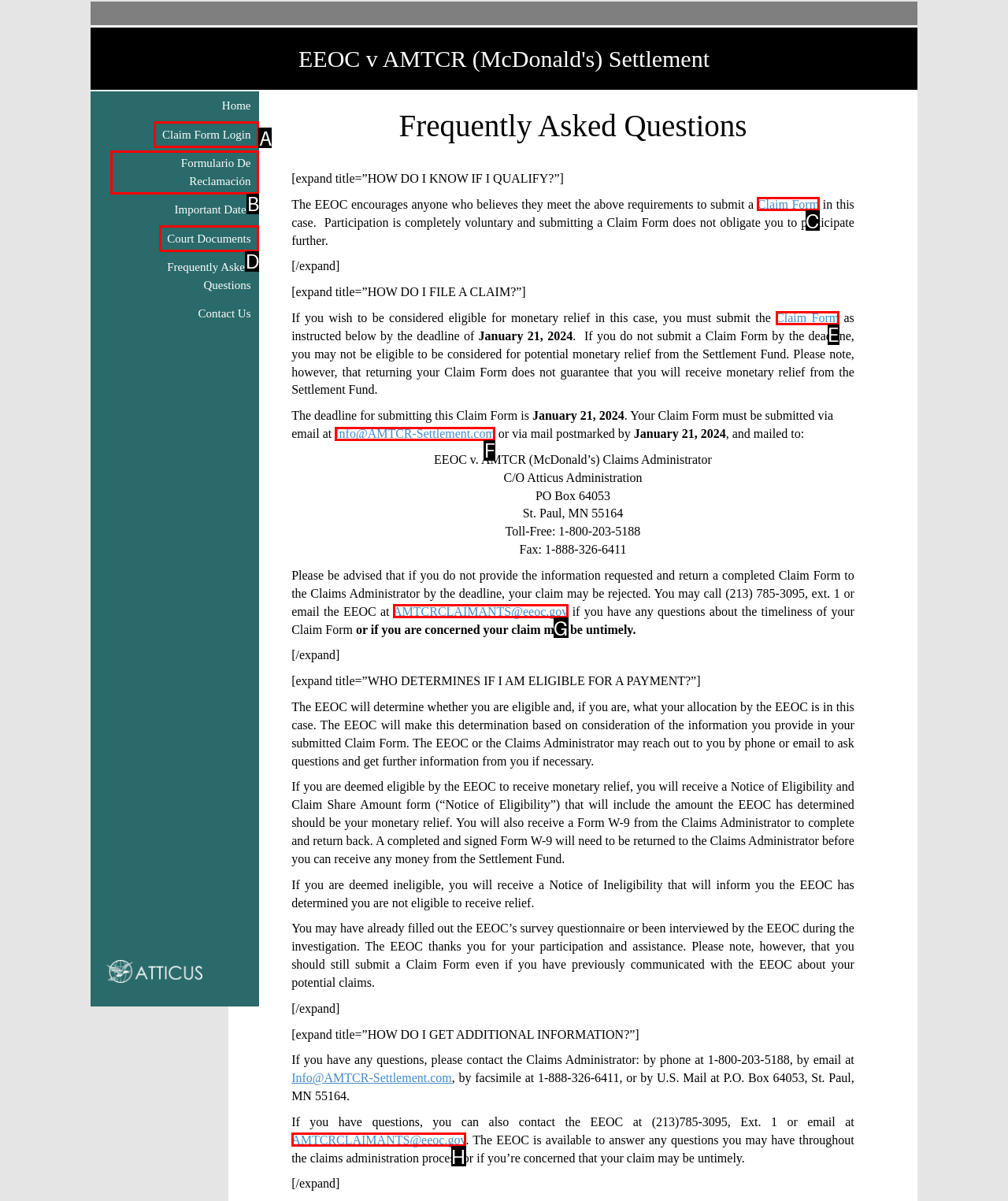Tell me which UI element to click to fulfill the given task: Click on the 'Claim Form Login' link. Respond with the letter of the correct option directly.

A